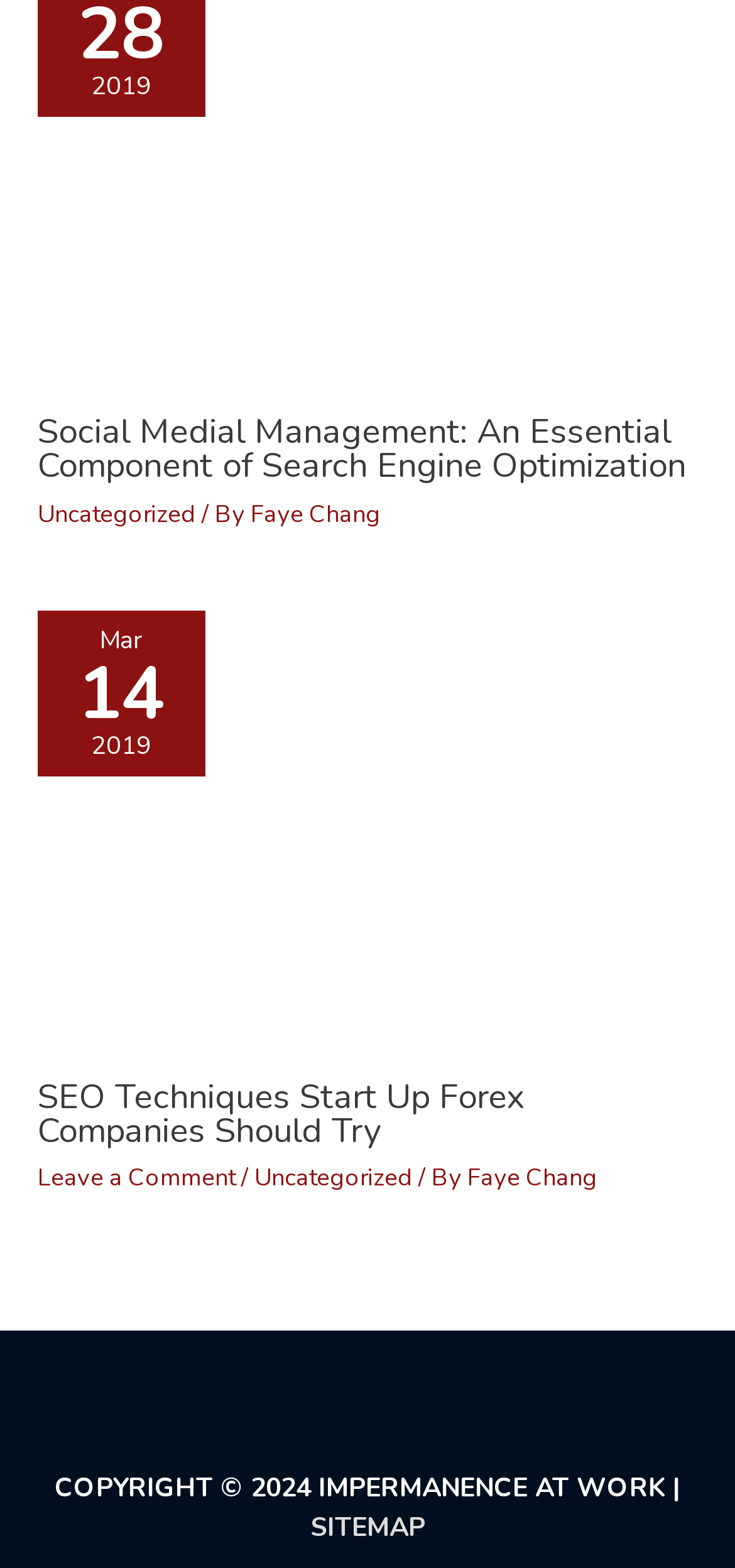What is the purpose of the link 'SITEMAP'?
Provide a one-word or short-phrase answer based on the image.

To access the sitemap